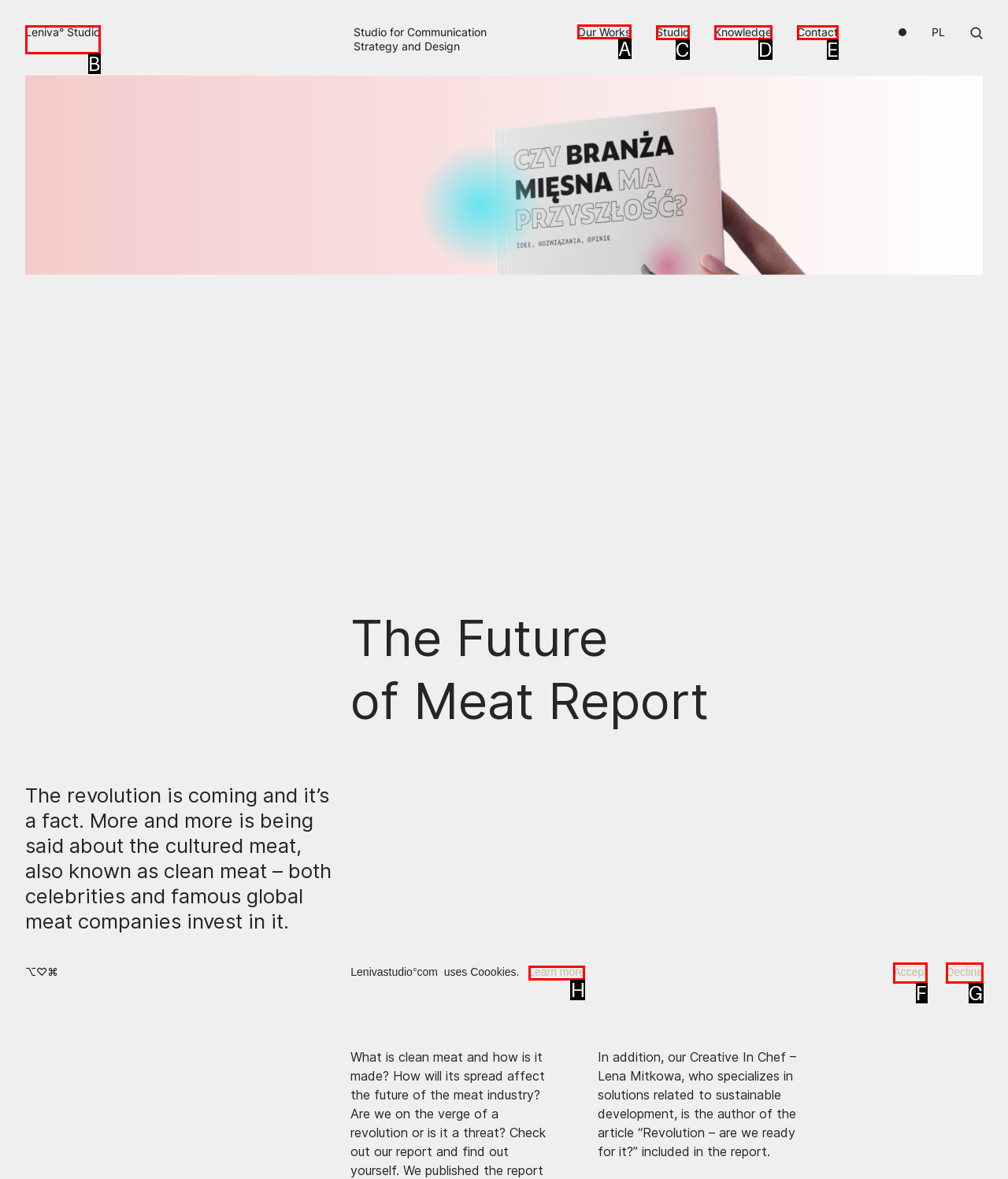Choose the HTML element that should be clicked to accomplish the task: view Our Works. Answer with the letter of the chosen option.

A